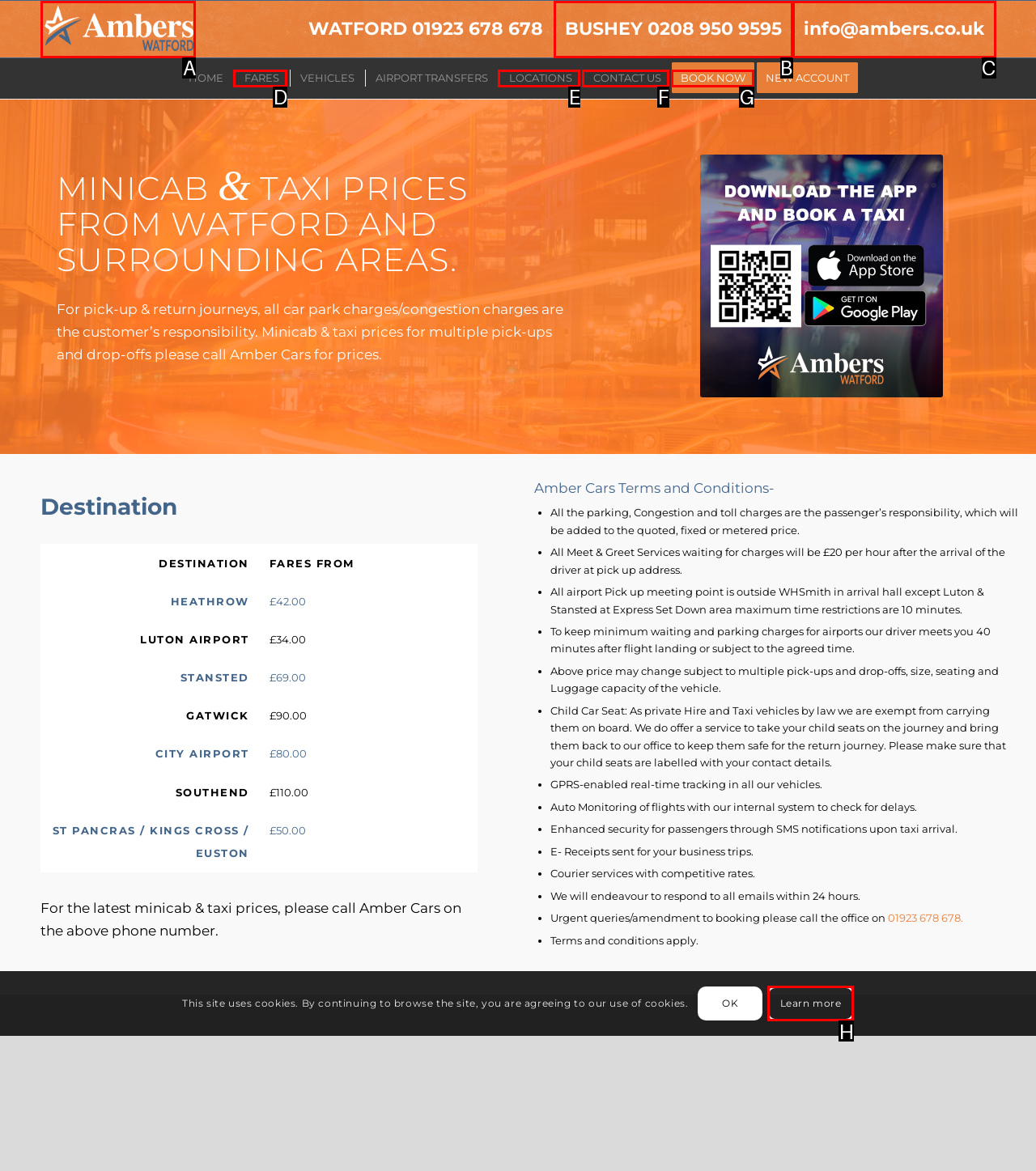Please indicate which HTML element to click in order to fulfill the following task: Learn more about the use of cookies Respond with the letter of the chosen option.

H